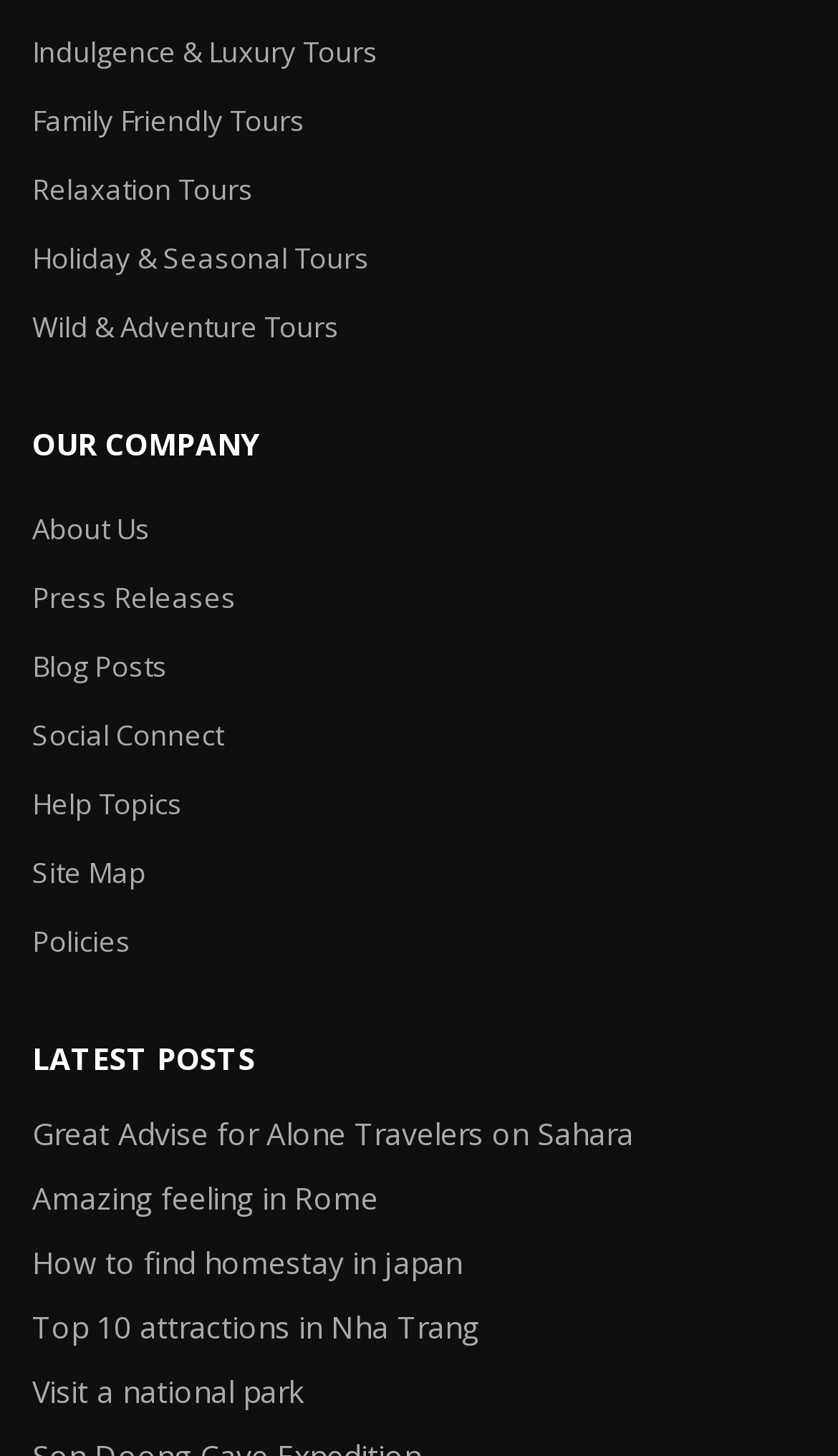Pinpoint the bounding box coordinates for the area that should be clicked to perform the following instruction: "Read the latest blog post".

None